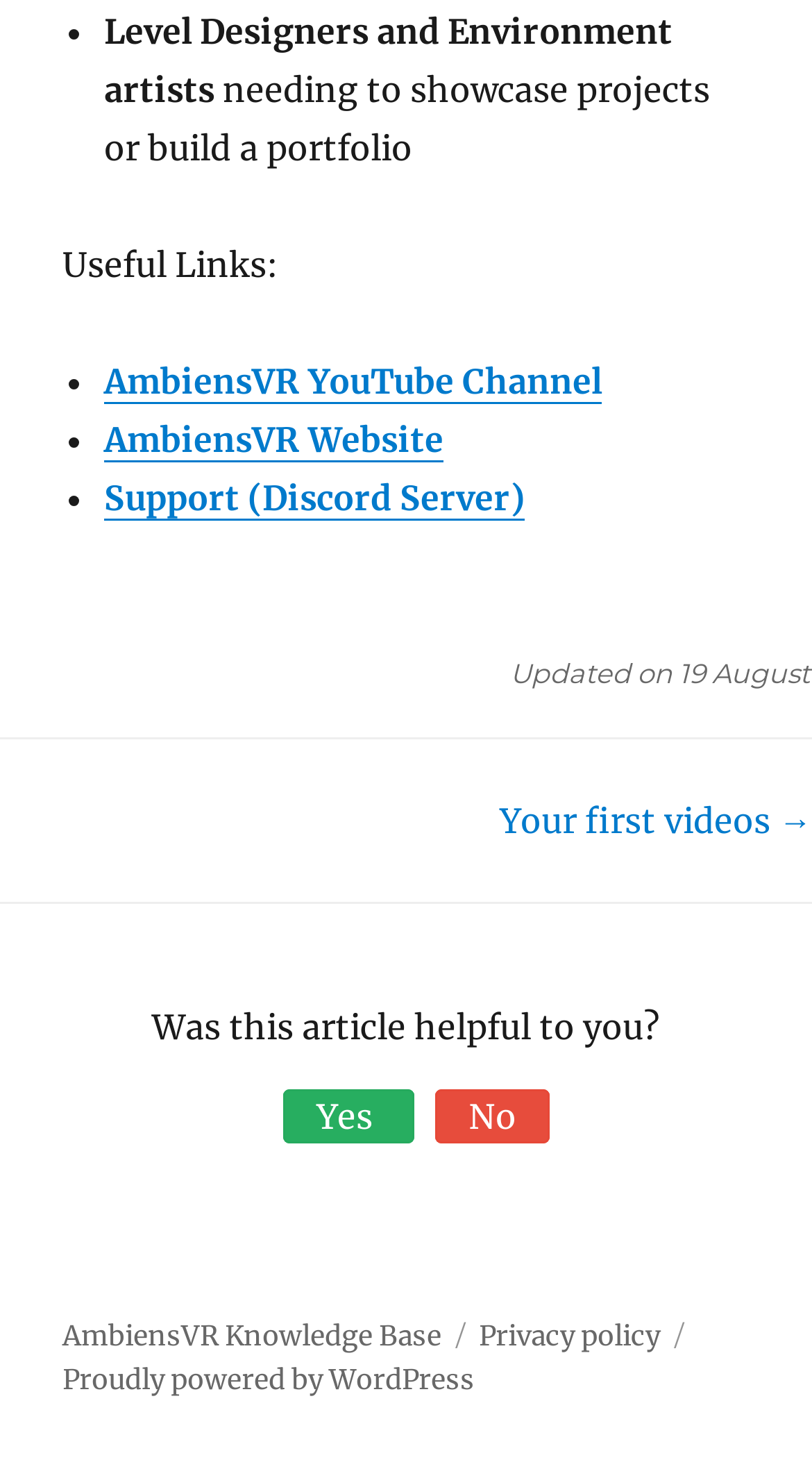Please identify the bounding box coordinates of the clickable region that I should interact with to perform the following instruction: "View first videos". The coordinates should be expressed as four float numbers between 0 and 1, i.e., [left, top, right, bottom].

[0.615, 0.548, 1.0, 0.576]